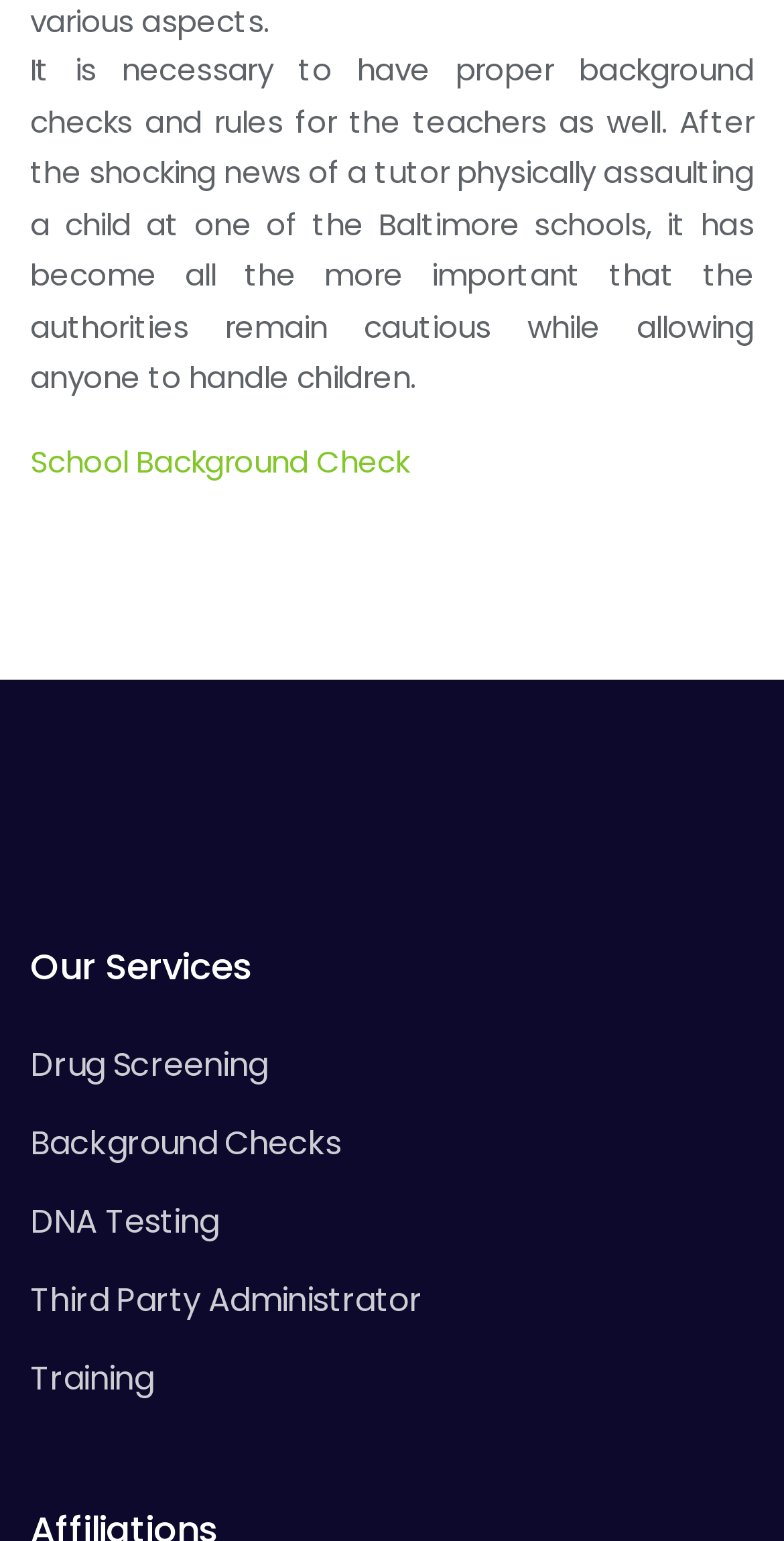Bounding box coordinates should be in the format (top-left x, top-left y, bottom-right x, bottom-right y) and all values should be floating point numbers between 0 and 1. Determine the bounding box coordinate for the UI element described as: Third Party Administrator

[0.038, 0.829, 0.538, 0.859]